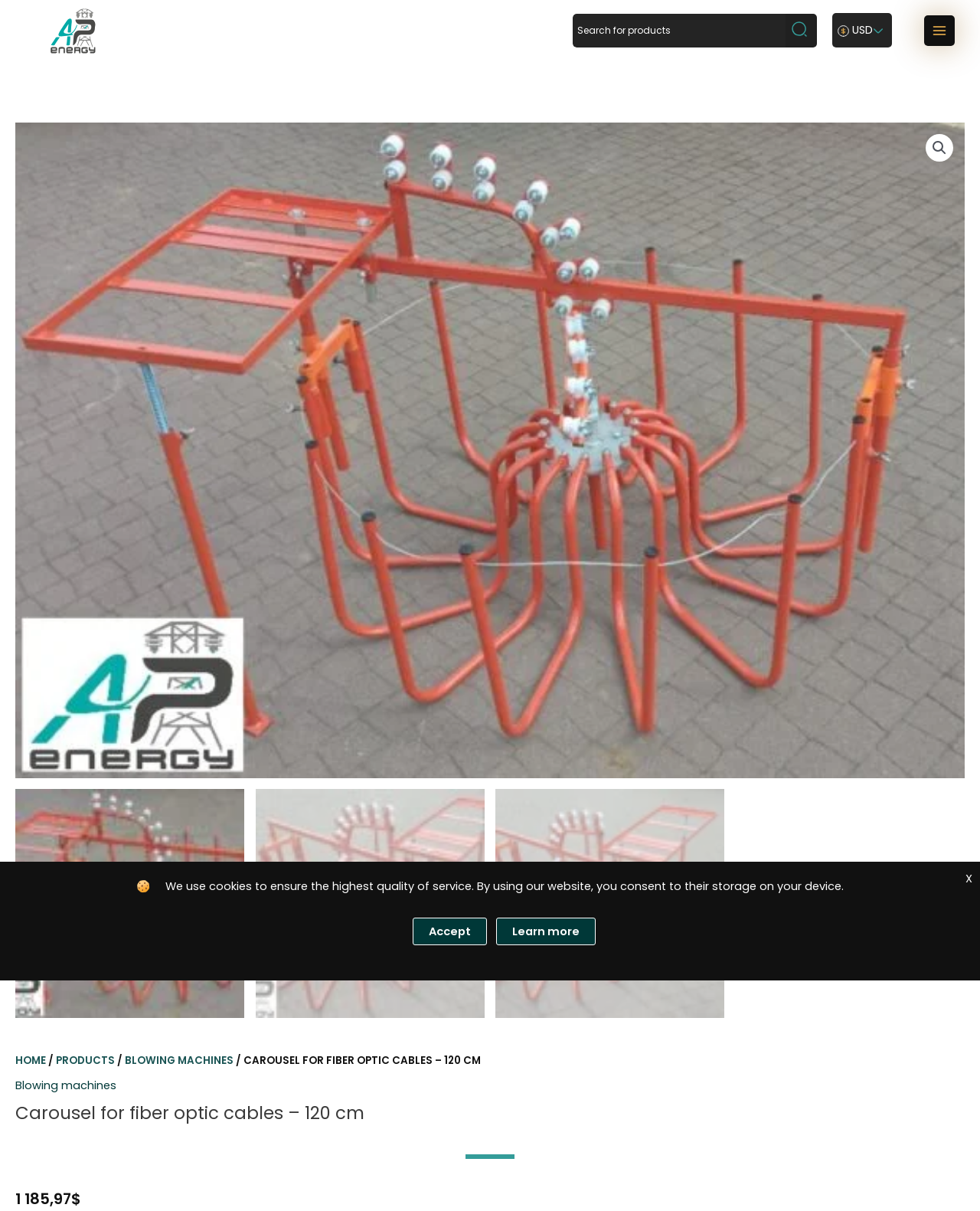Please provide the bounding box coordinates for the UI element as described: "Blowing machines". The coordinates must be four floats between 0 and 1, represented as [left, top, right, bottom].

[0.127, 0.87, 0.238, 0.882]